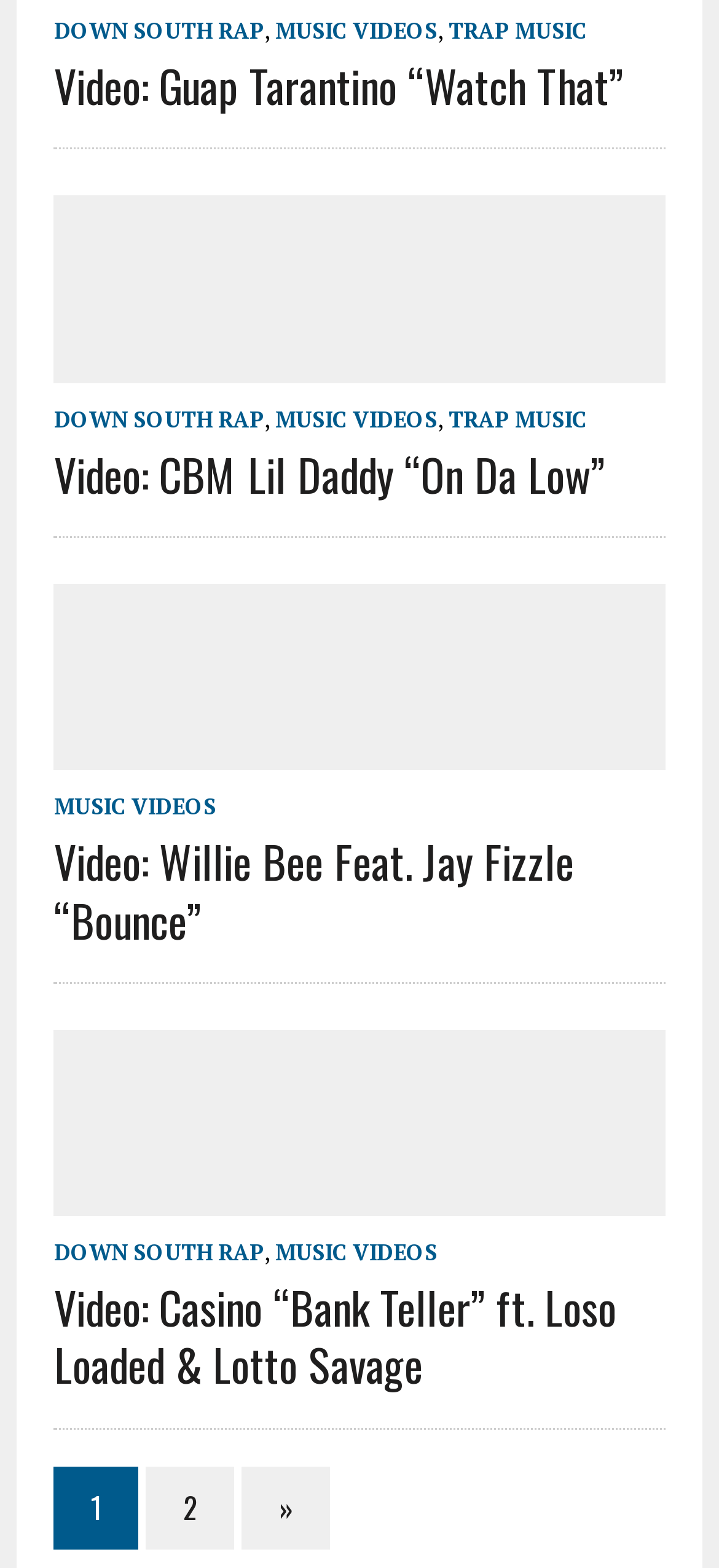Answer the question with a single word or phrase: 
What is the category of the first video?

DOWN SOUTH RAP